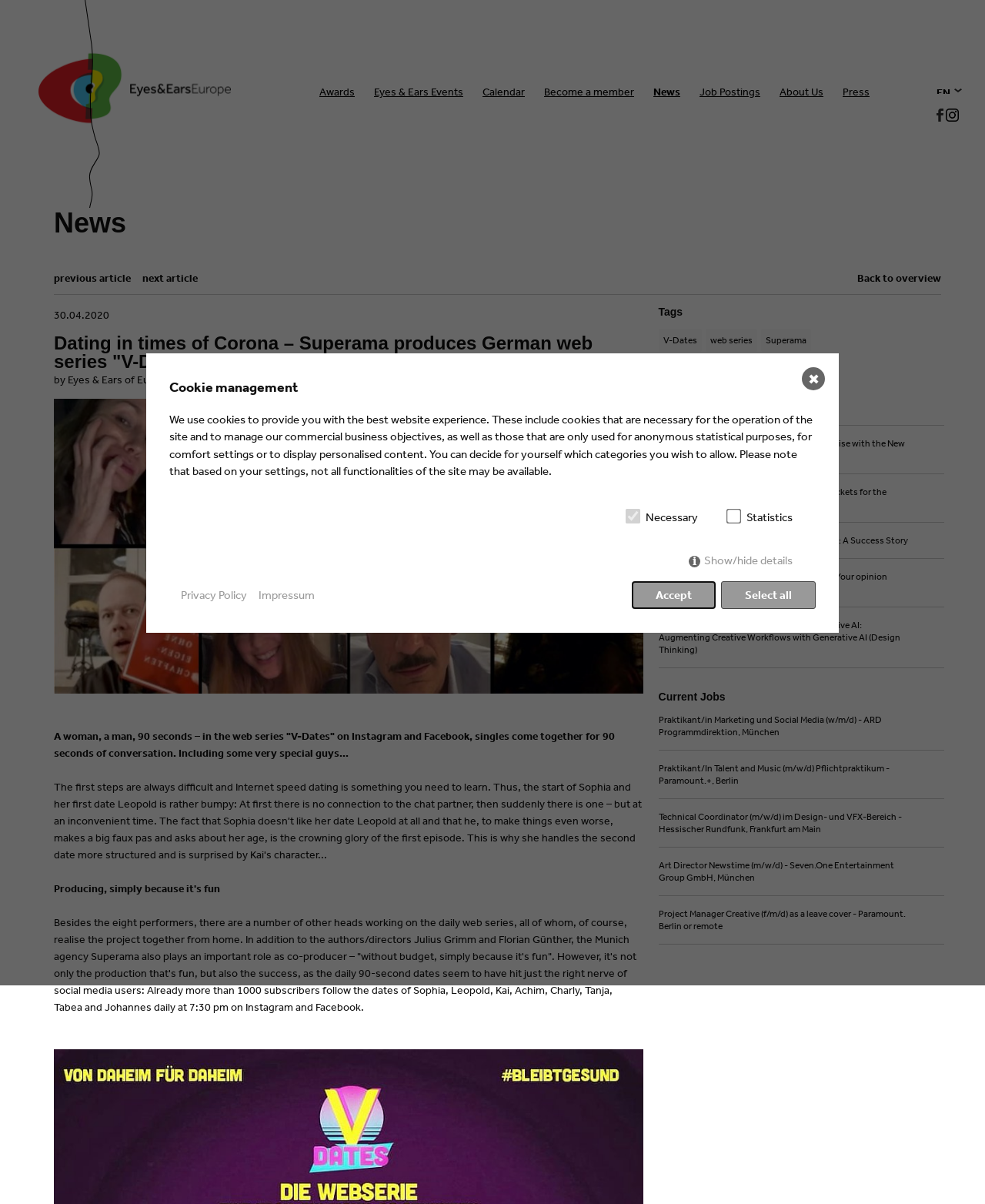Locate the bounding box coordinates of the area that needs to be clicked to fulfill the following instruction: "Click on the 'About Us' link". The coordinates should be in the format of four float numbers between 0 and 1, namely [left, top, right, bottom].

[0.772, 0.07, 0.836, 0.082]